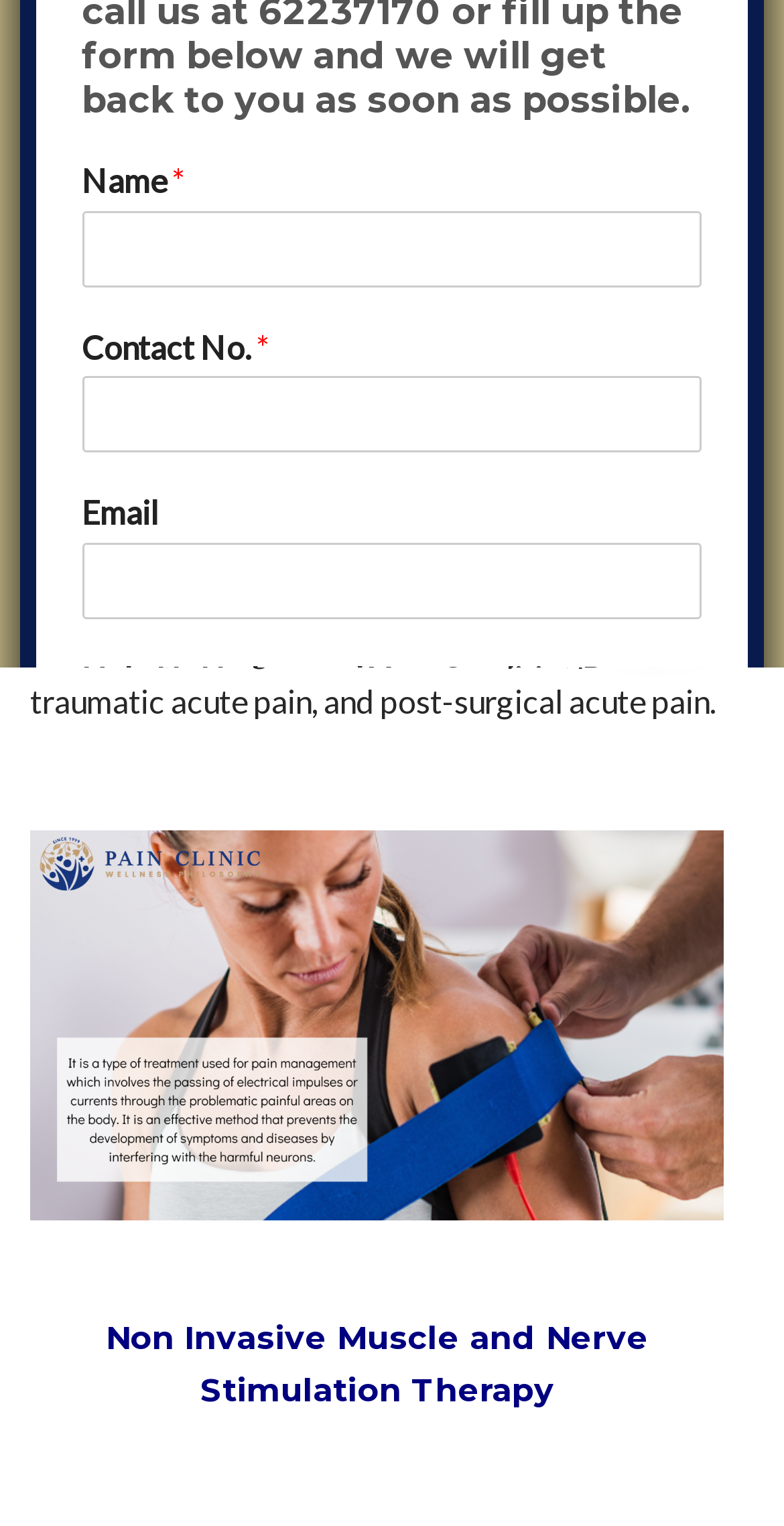Using the provided element description "Submit", determine the bounding box coordinates of the UI element.

[0.104, 0.542, 0.312, 0.621]